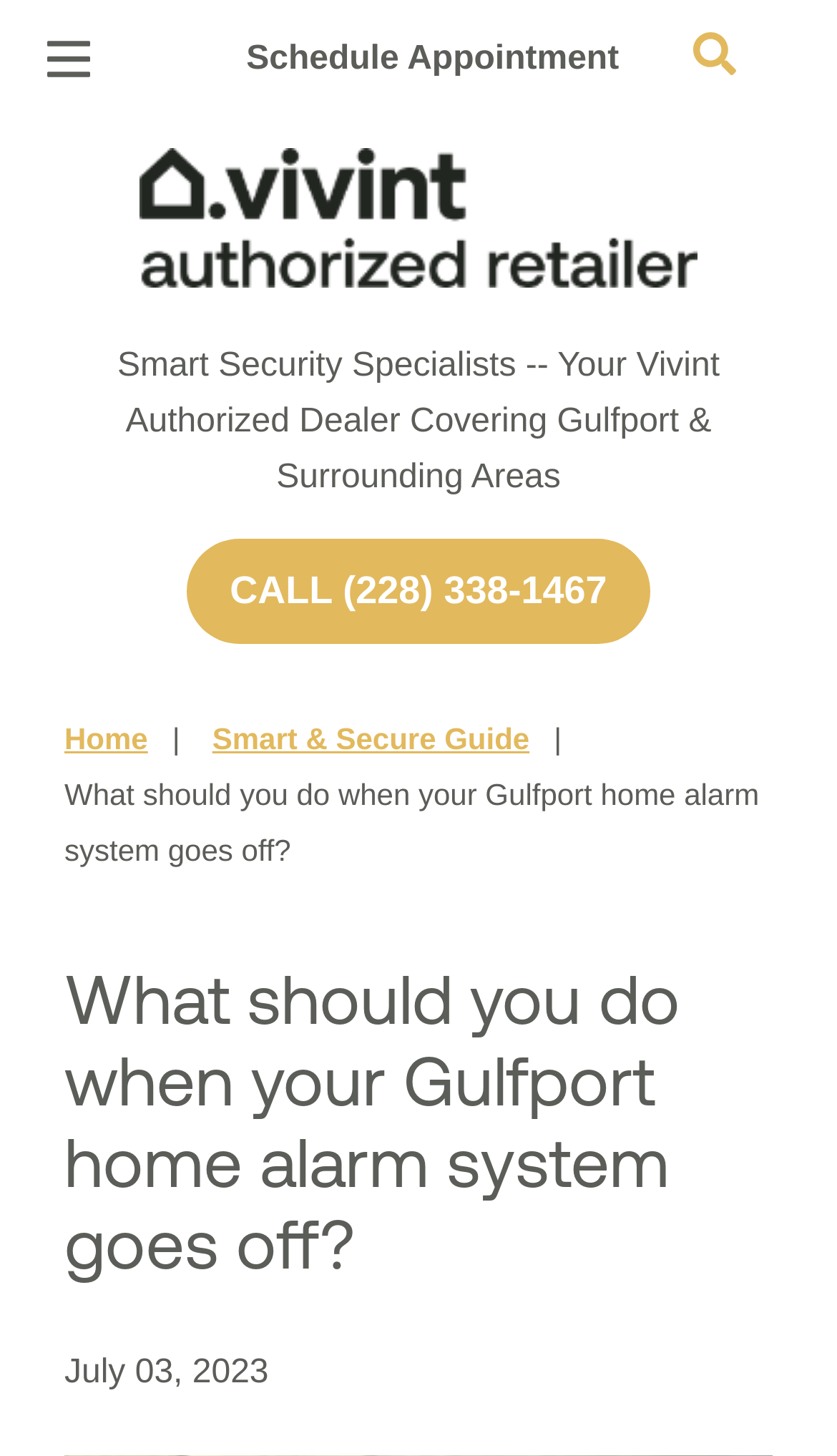How many menu items are under 'Smart & Secure Guide'?
Provide a thorough and detailed answer to the question.

I found the answer by looking at the navigation element with the text 'Breadcrumb' at coordinates [0.077, 0.488, 0.923, 0.603]. Under 'Smart & Secure Guide', I found two links: 'Home' and 'Smart & Secure Guide'. Therefore, there are two menu items under 'Smart & Secure Guide'.